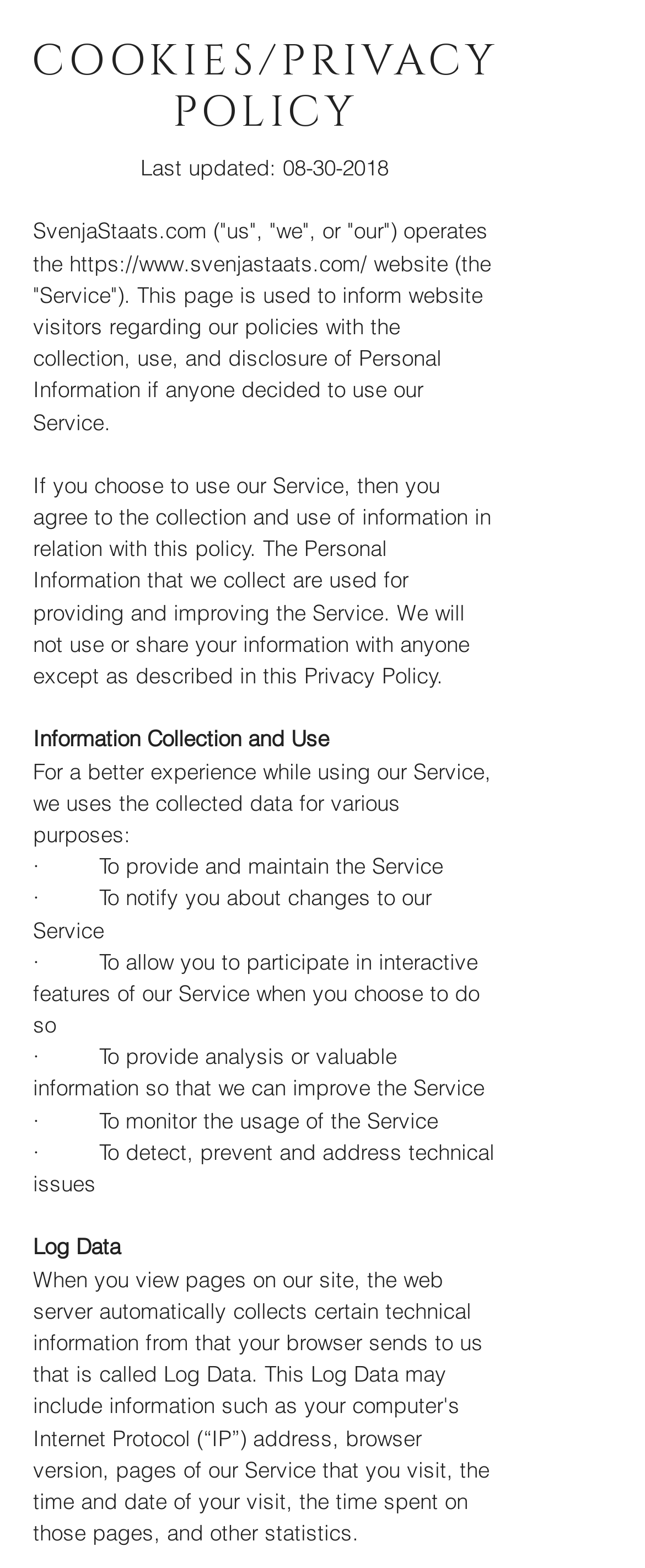What is the purpose of this webpage?
Using the visual information, answer the question in a single word or phrase.

To inform website visitors about privacy policies